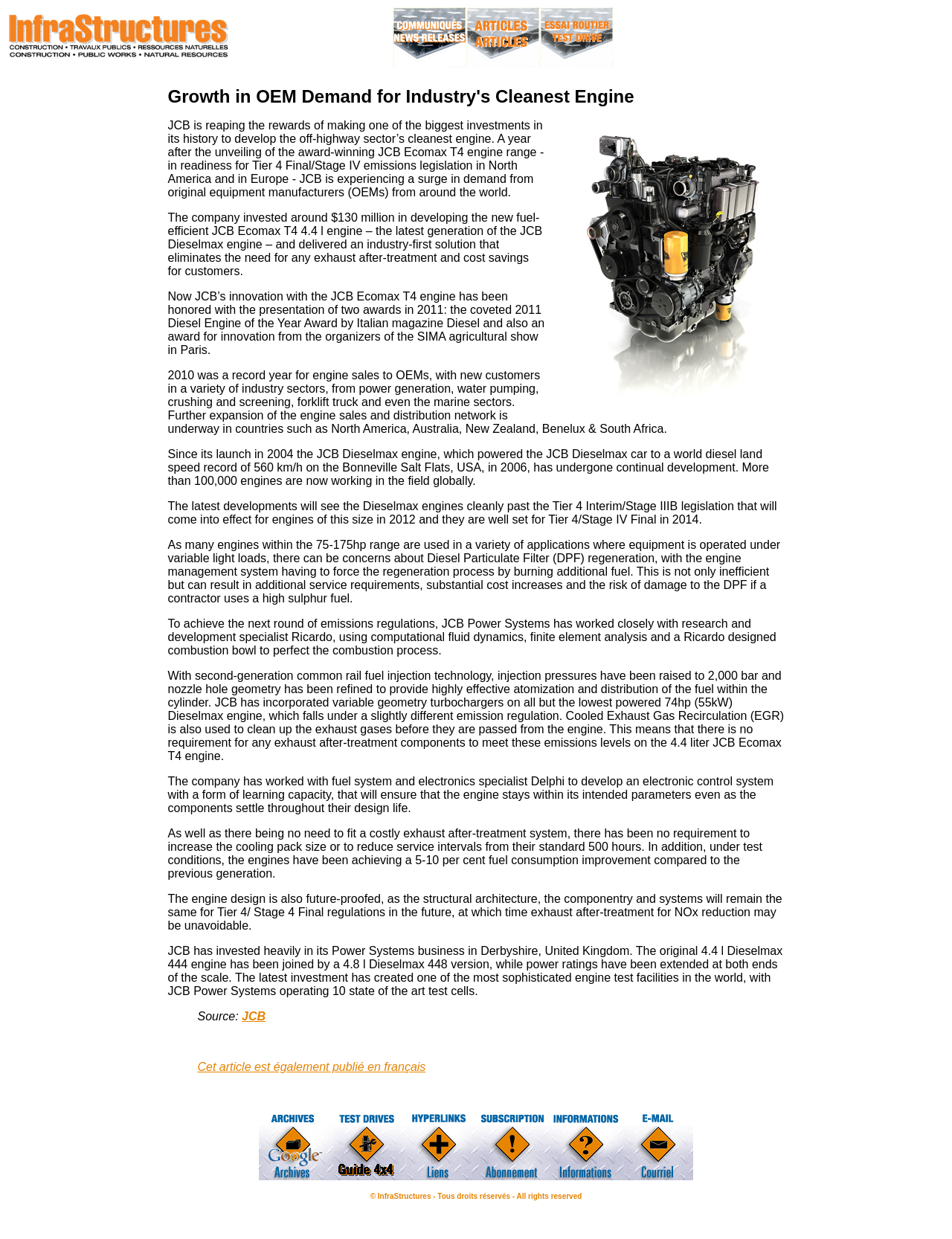Provide your answer in one word or a succinct phrase for the question: 
What is the purpose of the cooled Exhaust Gas Recirculation (EGR) system?

To clean up the exhaust gases